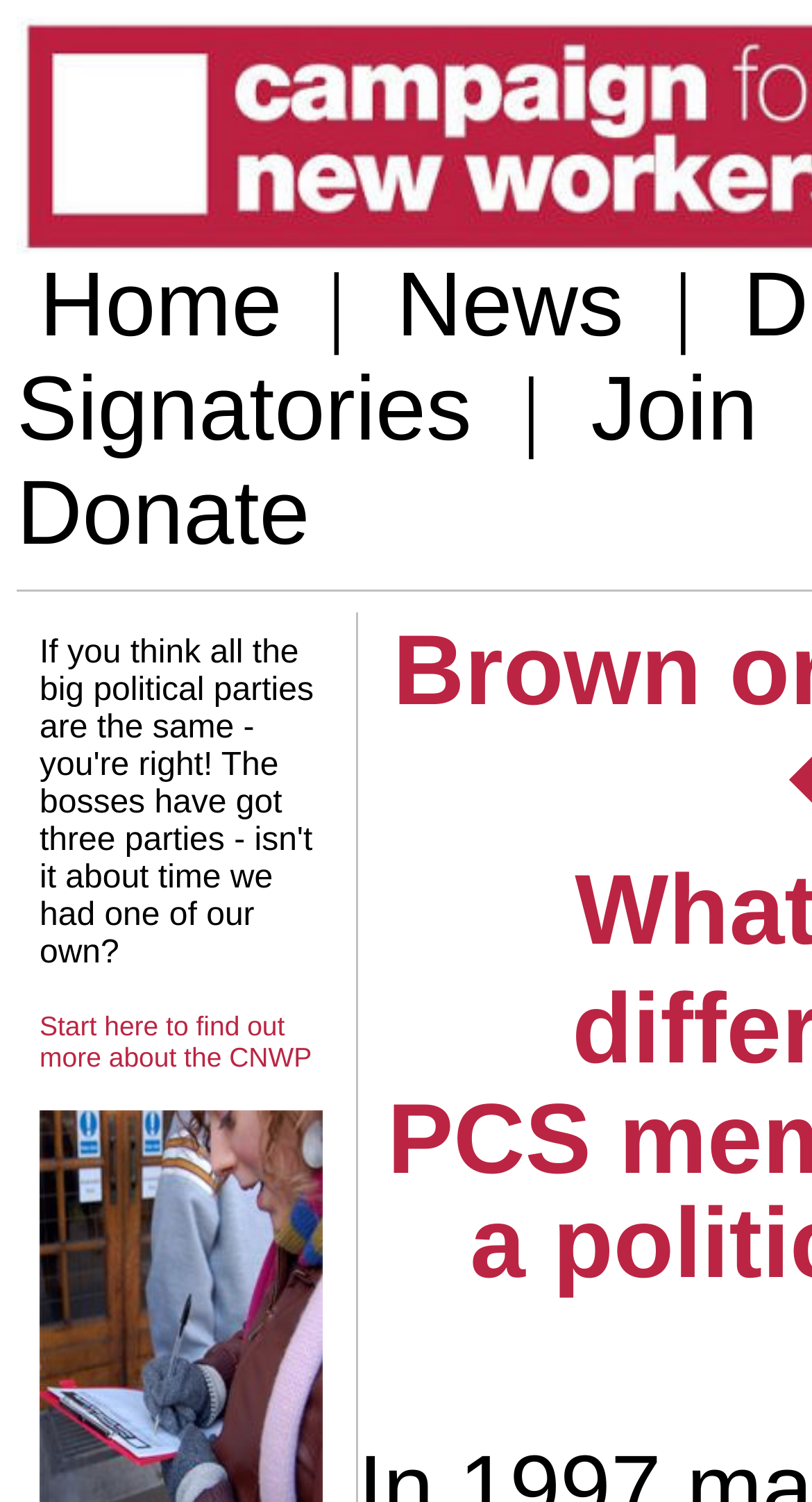Write an elaborate caption that captures the essence of the webpage.

The webpage is titled "Campaign for a New Workers' Party". At the top, there is a navigation menu with five links: "Home", "News", "Signatories", "Join", and "Donate". These links are positioned horizontally, with "Home" on the left and "Donate" on the right. 

Below the navigation menu, there is a prominent link "Start here to find out more about the CNWP", which is positioned near the top-left corner of the page.